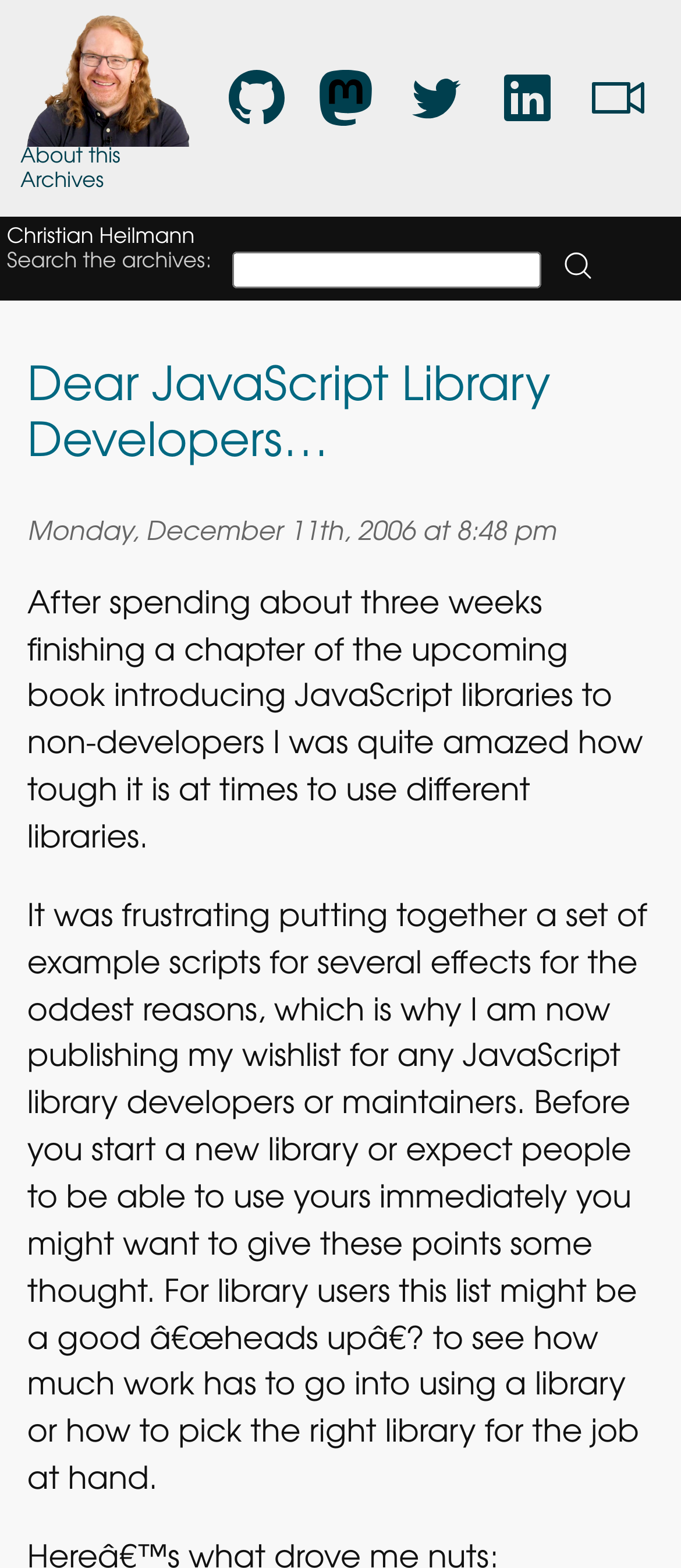Determine the bounding box coordinates of the clickable area required to perform the following instruction: "Check Chris Heilmann on YouTube". The coordinates should be represented as four float numbers between 0 and 1: [left, top, right, bottom].

[0.867, 0.065, 0.949, 0.087]